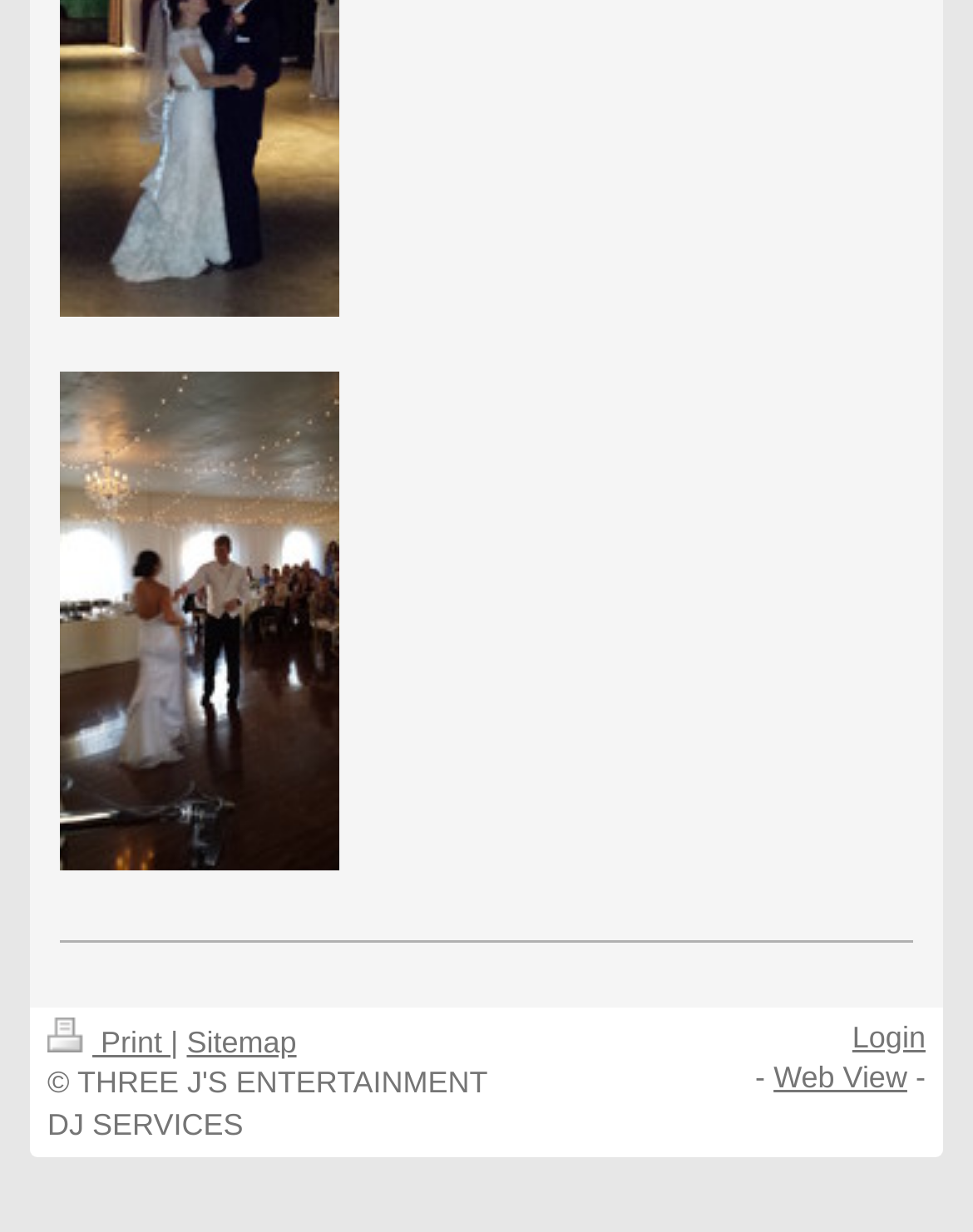How many links are there at the bottom of the webpage?
Using the visual information, respond with a single word or phrase.

4